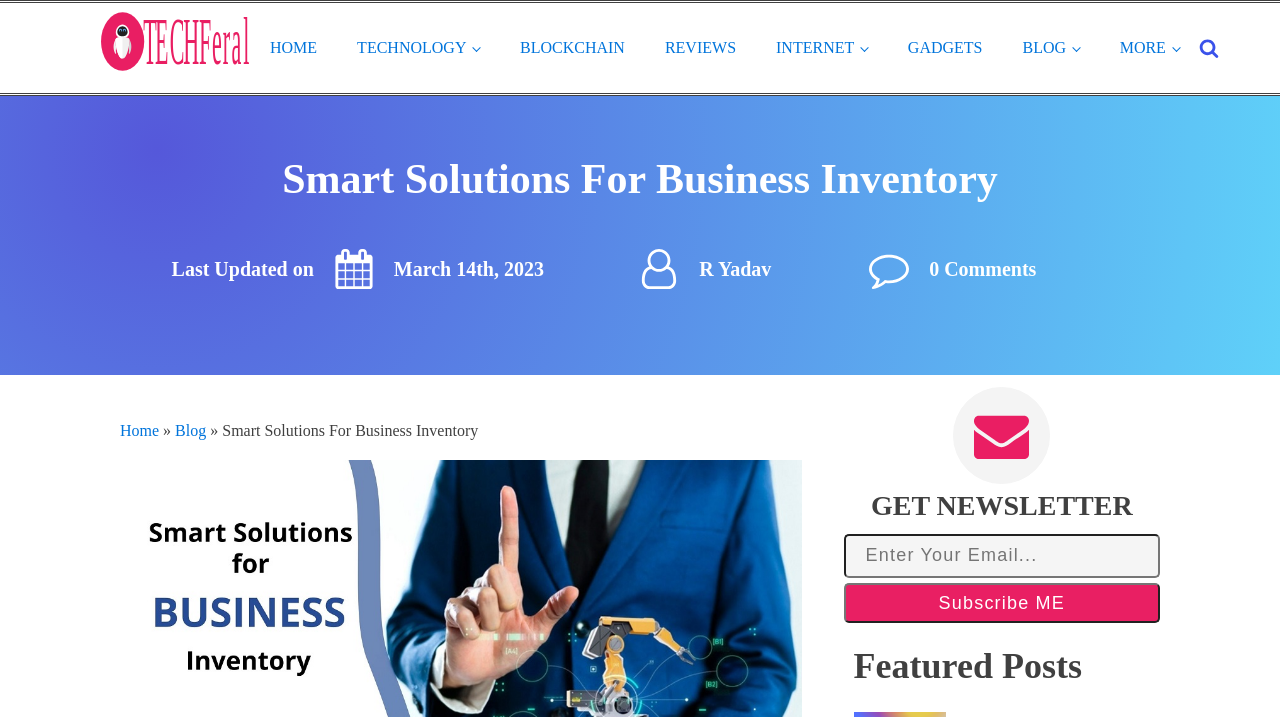Specify the bounding box coordinates of the element's area that should be clicked to execute the given instruction: "search for something". The coordinates should be four float numbers between 0 and 1, i.e., [left, top, right, bottom].

[0.938, 0.055, 0.952, 0.081]